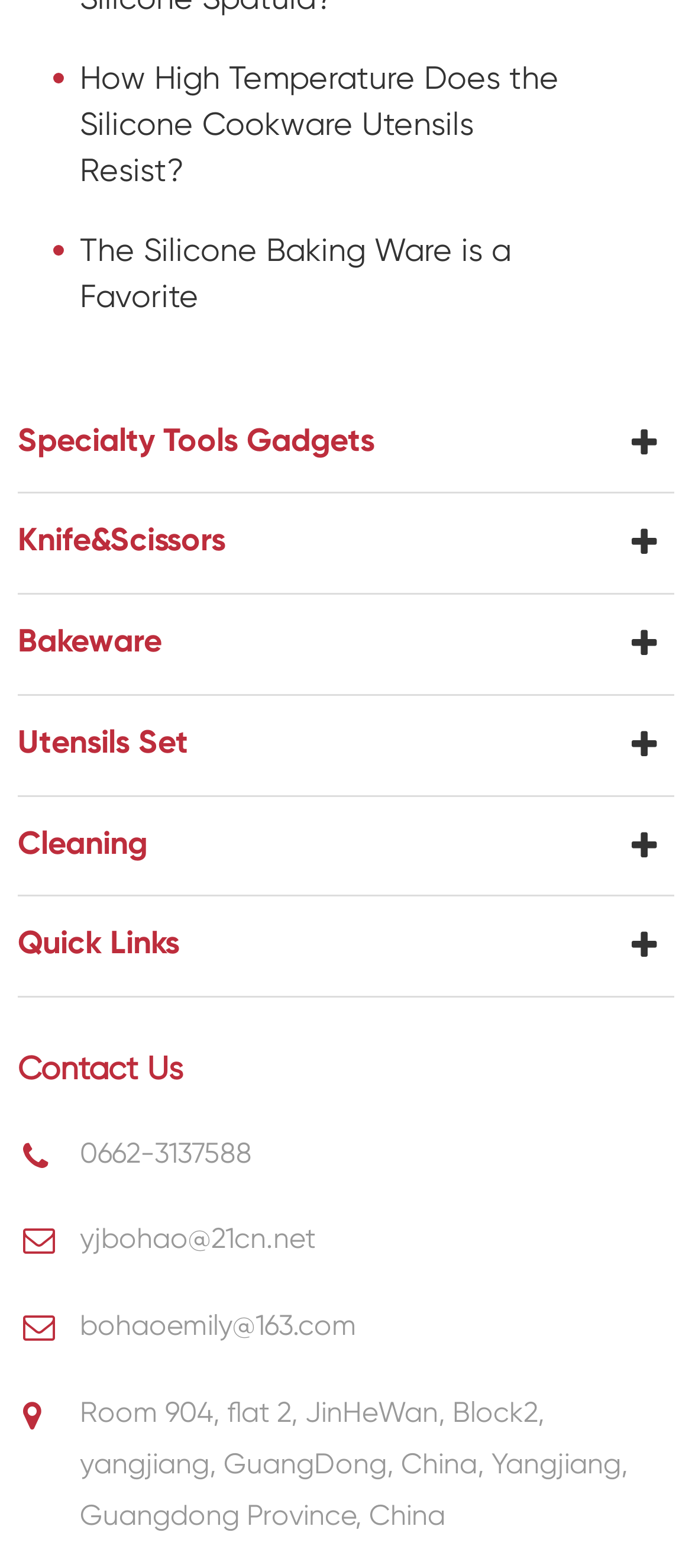Reply to the question with a brief word or phrase: What is the topic of the first link on the webpage?

High temperature resistance